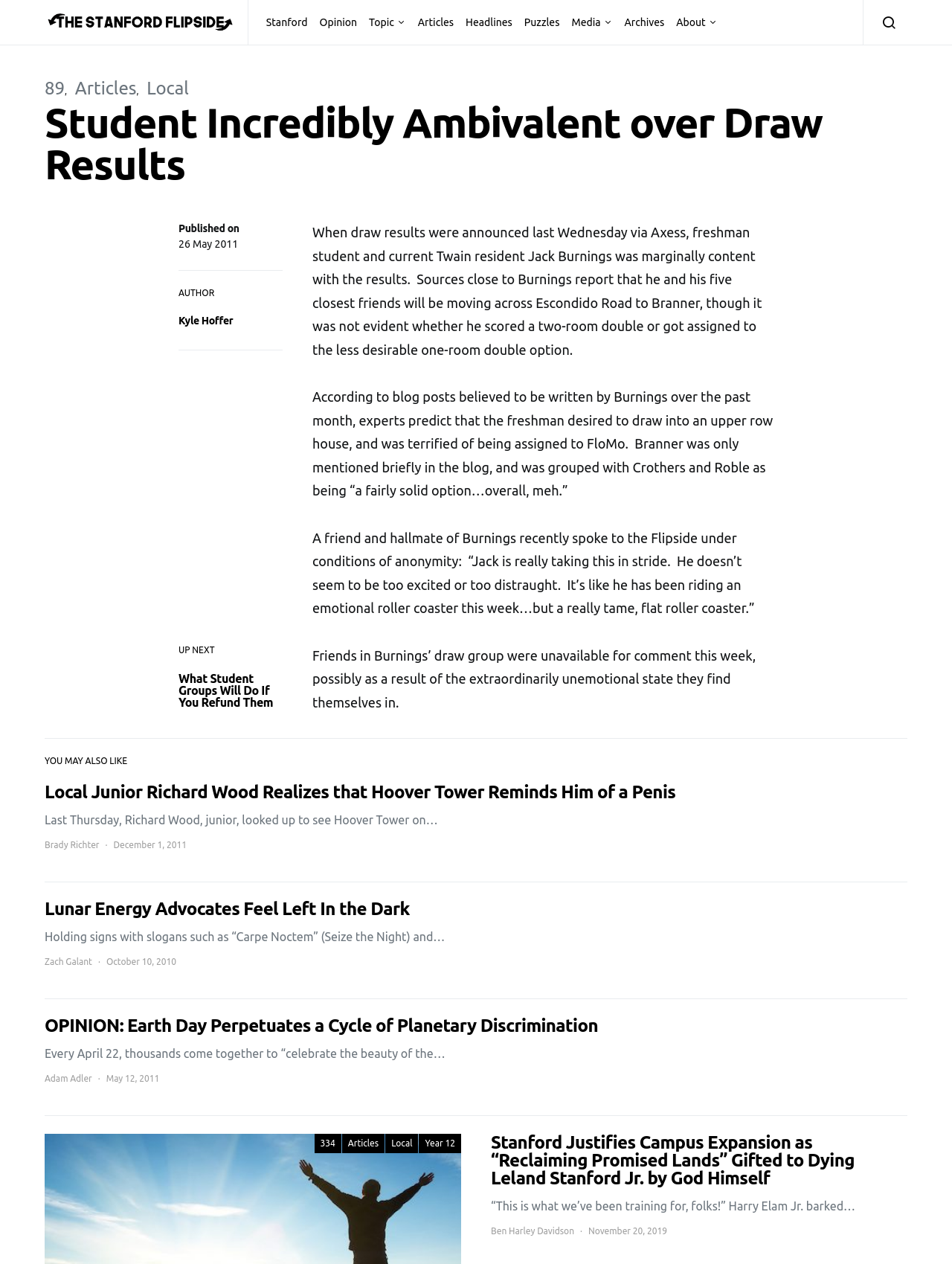Determine the bounding box coordinates of the element's region needed to click to follow the instruction: "Click on the 'Facebook' icon". Provide these coordinates as four float numbers between 0 and 1, formatted as [left, top, right, bottom].

None